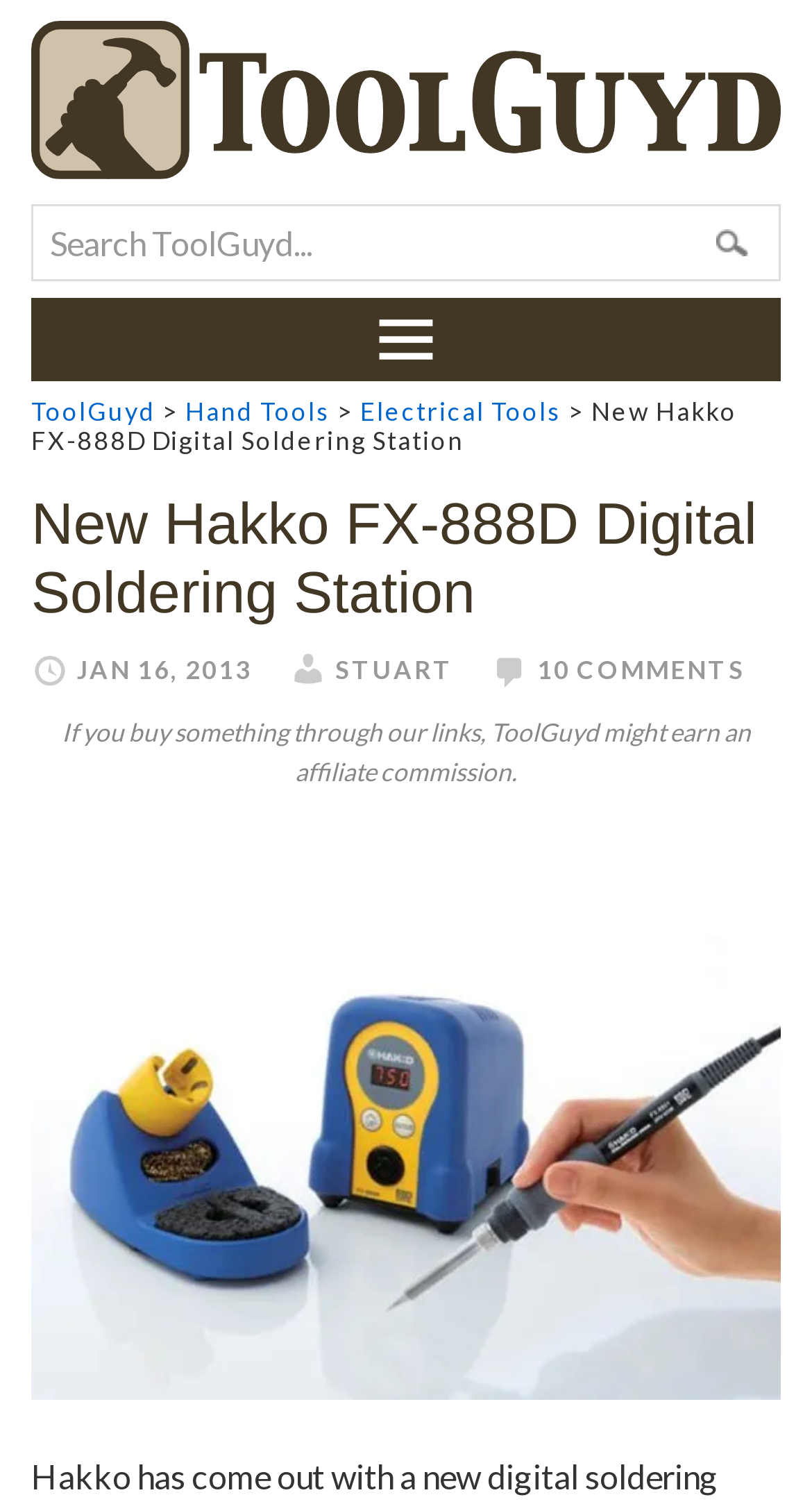Specify the bounding box coordinates of the area to click in order to execute this command: 'Search ToolGuyd'. The coordinates should consist of four float numbers ranging from 0 to 1, and should be formatted as [left, top, right, bottom].

[0.038, 0.136, 0.962, 0.187]